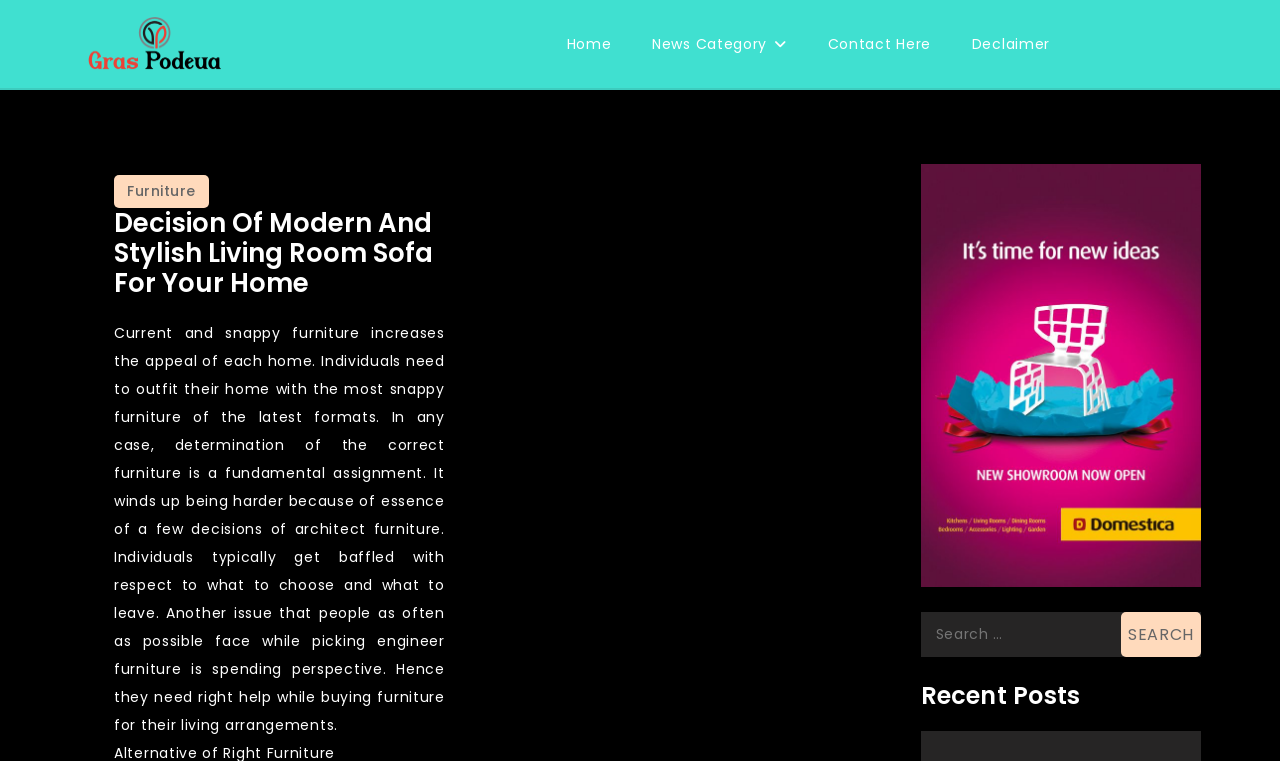Kindly determine the bounding box coordinates for the area that needs to be clicked to execute this instruction: "Read the 'Decision Of Modern And Stylish Living Room Sofa For Your Home' article".

[0.089, 0.273, 0.347, 0.392]